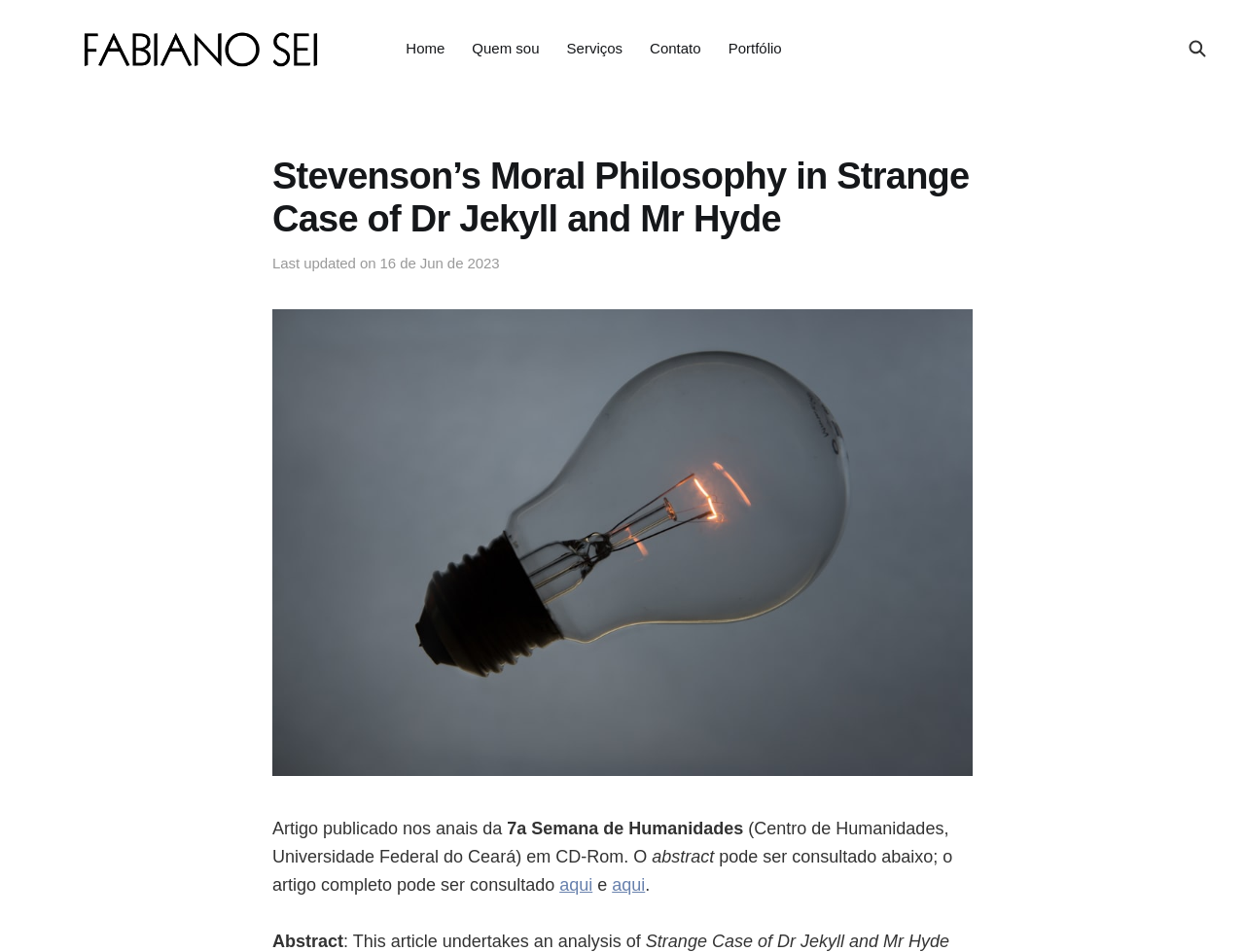Identify the bounding box coordinates of the clickable region to carry out the given instruction: "search this site".

[0.95, 0.036, 0.973, 0.066]